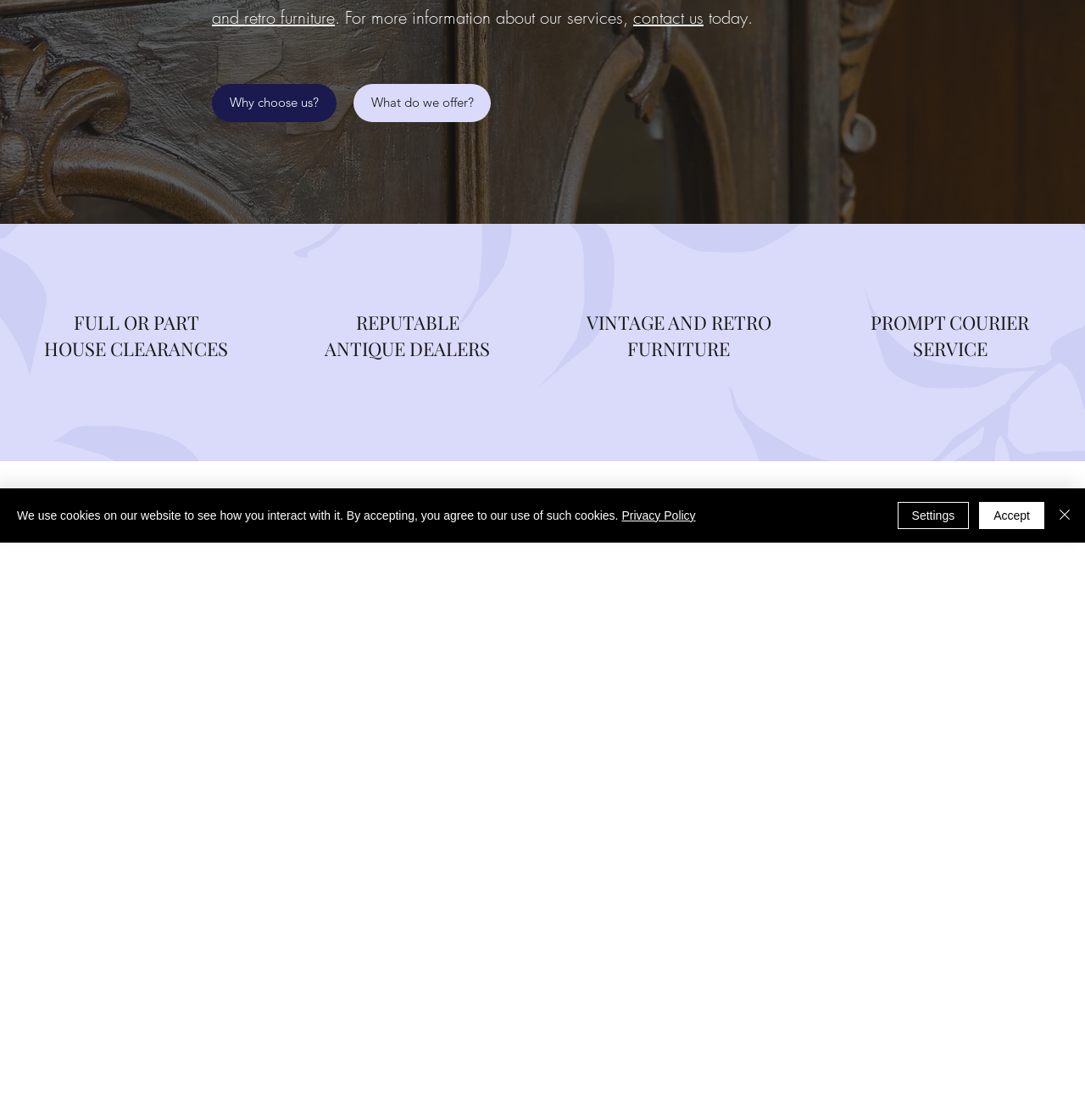Given the webpage screenshot and the description, determine the bounding box coordinates (top-left x, top-left y, bottom-right x, bottom-right y) that define the location of the UI element matching this description: Full or part house clearances

[0.403, 0.806, 0.551, 0.821]